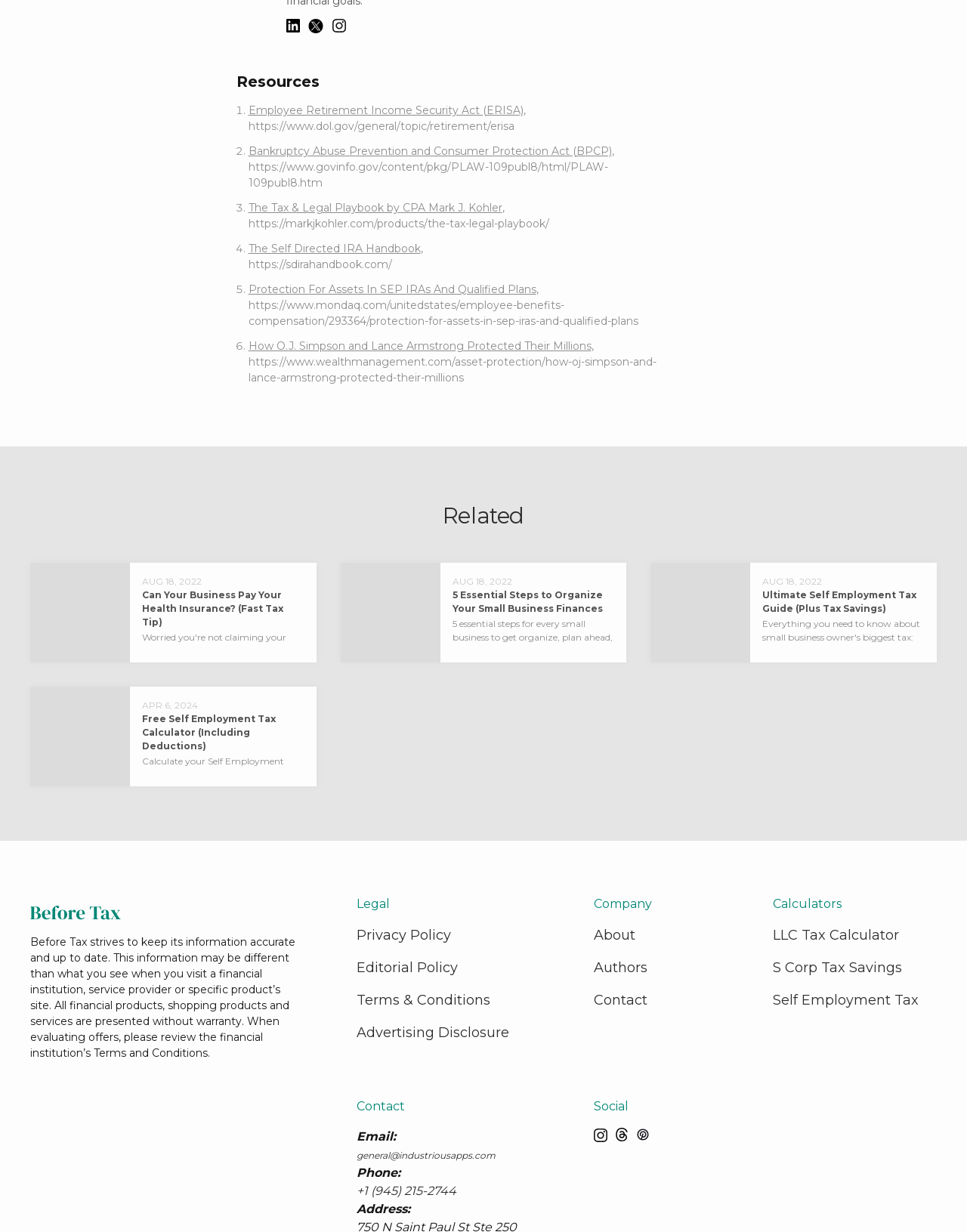Please identify the bounding box coordinates for the region that you need to click to follow this instruction: "Submit a Story".

None